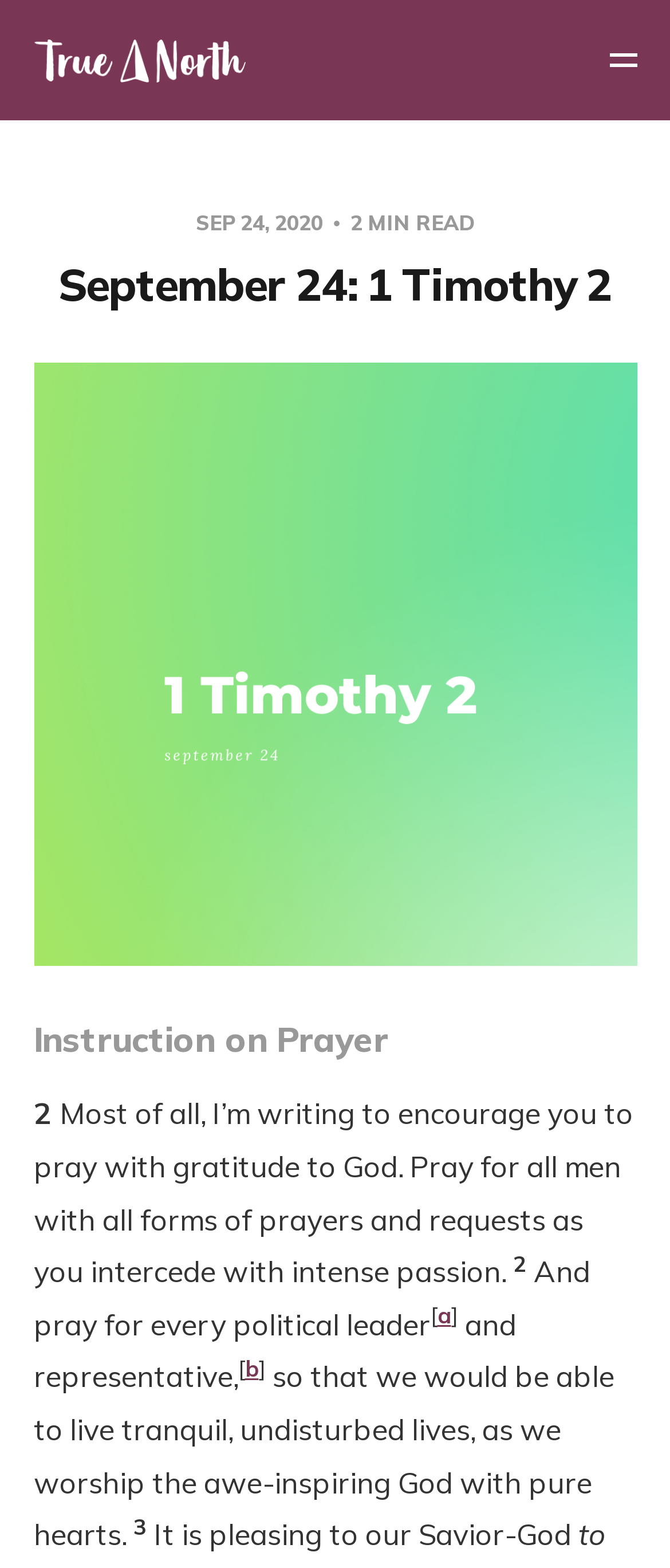Provide a short answer to the following question with just one word or phrase: What is pleasing to our Savior-God?

praying with gratitude